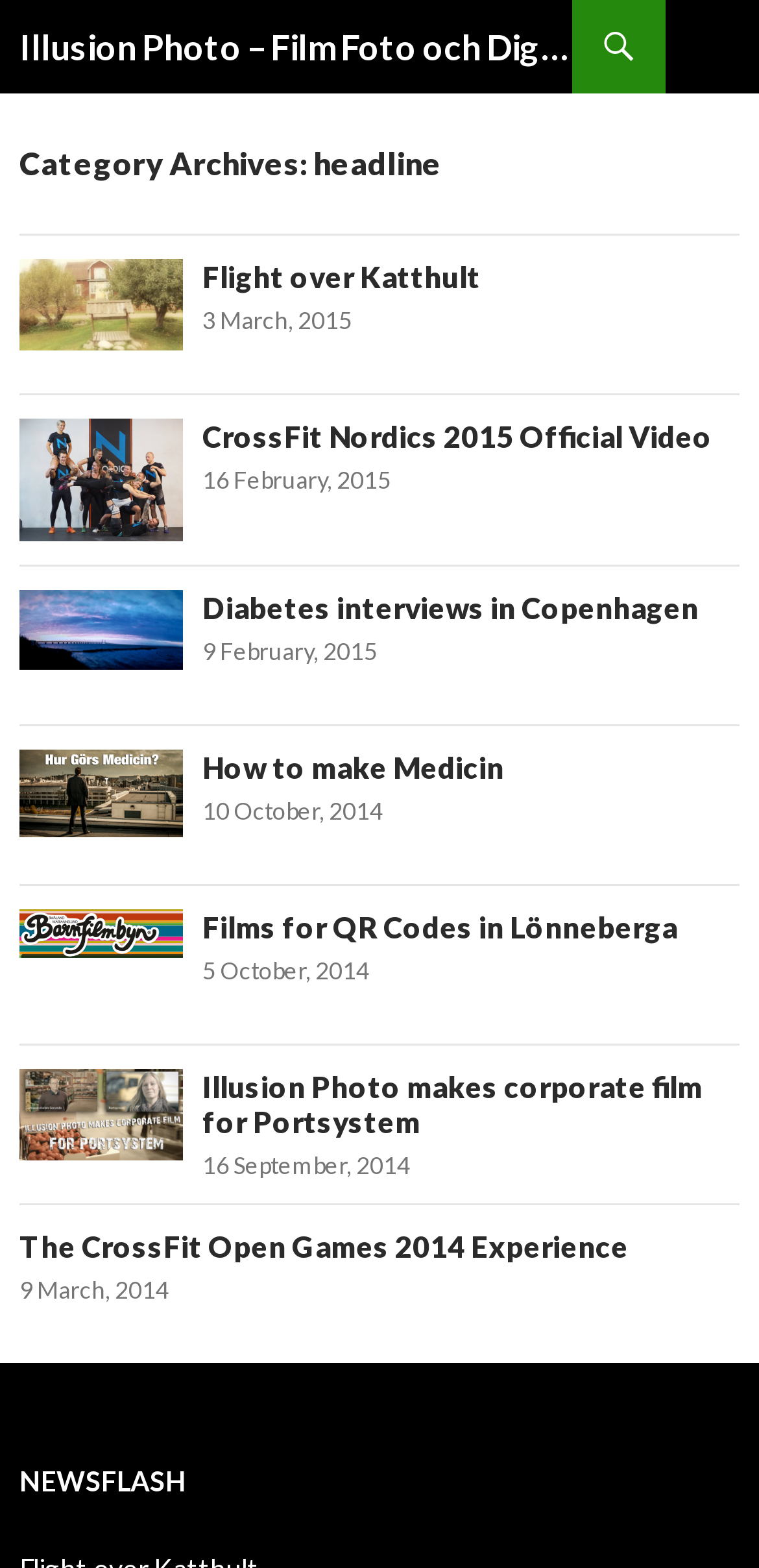Answer the question using only a single word or phrase: 
What is the category of the archives?

headline